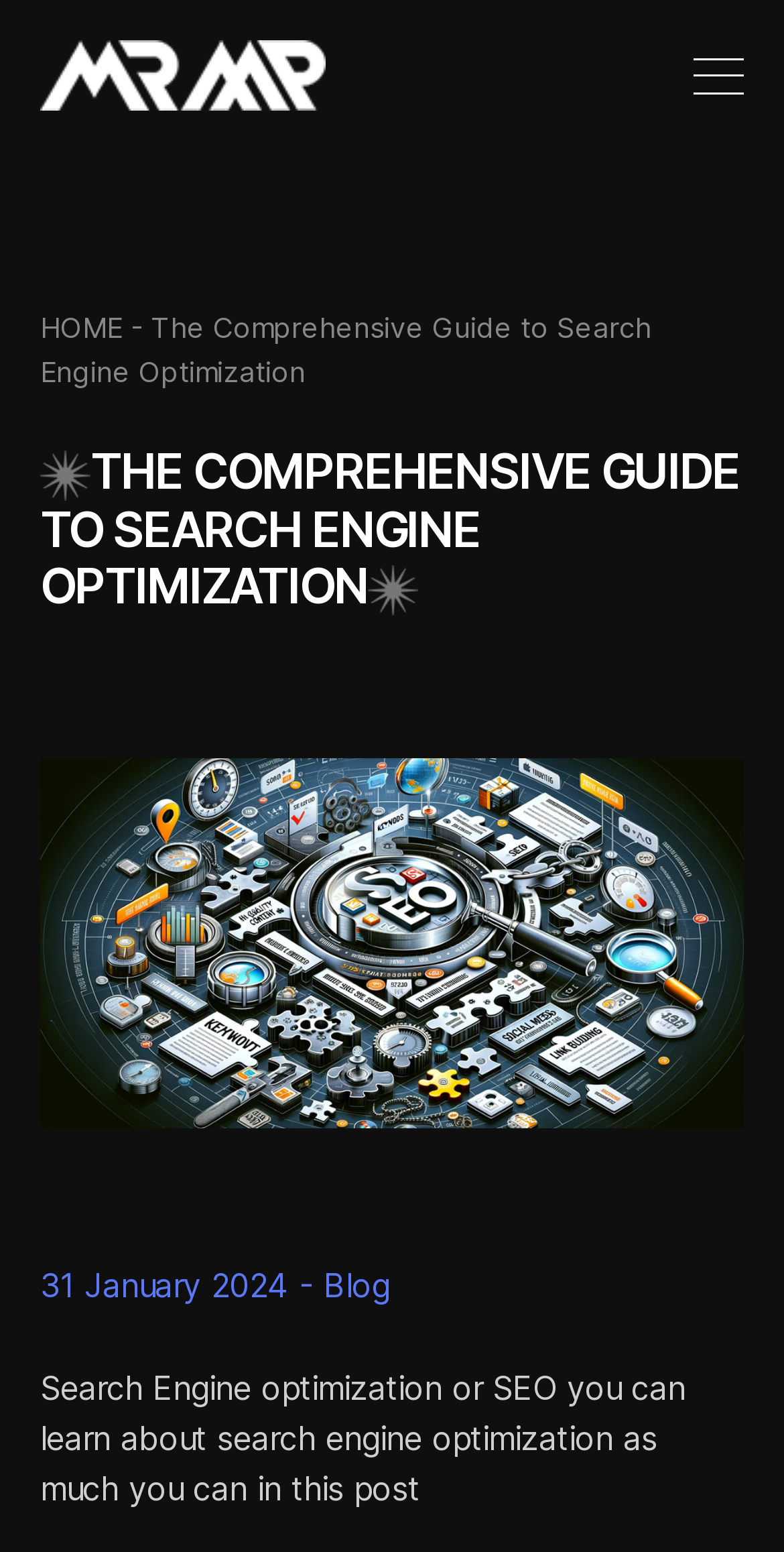What is the main topic of the webpage?
Carefully analyze the image and provide a detailed answer to the question.

The static text element 'The Comprehensive Guide to Search Engine Optimization' and the heading element 'THE COMPREHENSIVE GUIDE TO SEARCH ENGINE OPTIMIZATION' suggest that the main topic of the webpage is Search Engine Optimization.